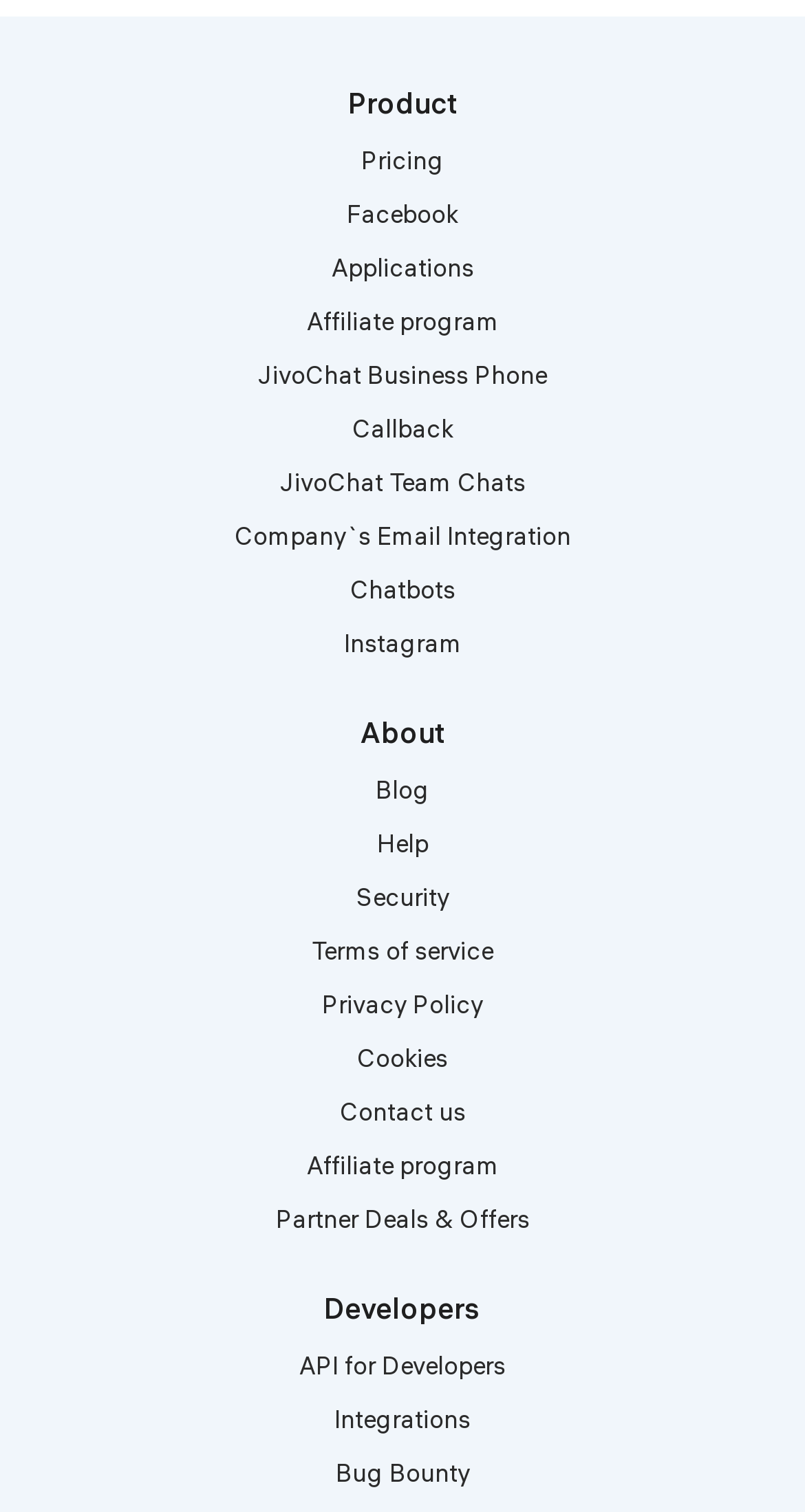Please give a one-word or short phrase response to the following question: 
What is the second link under 'About'?

Blog